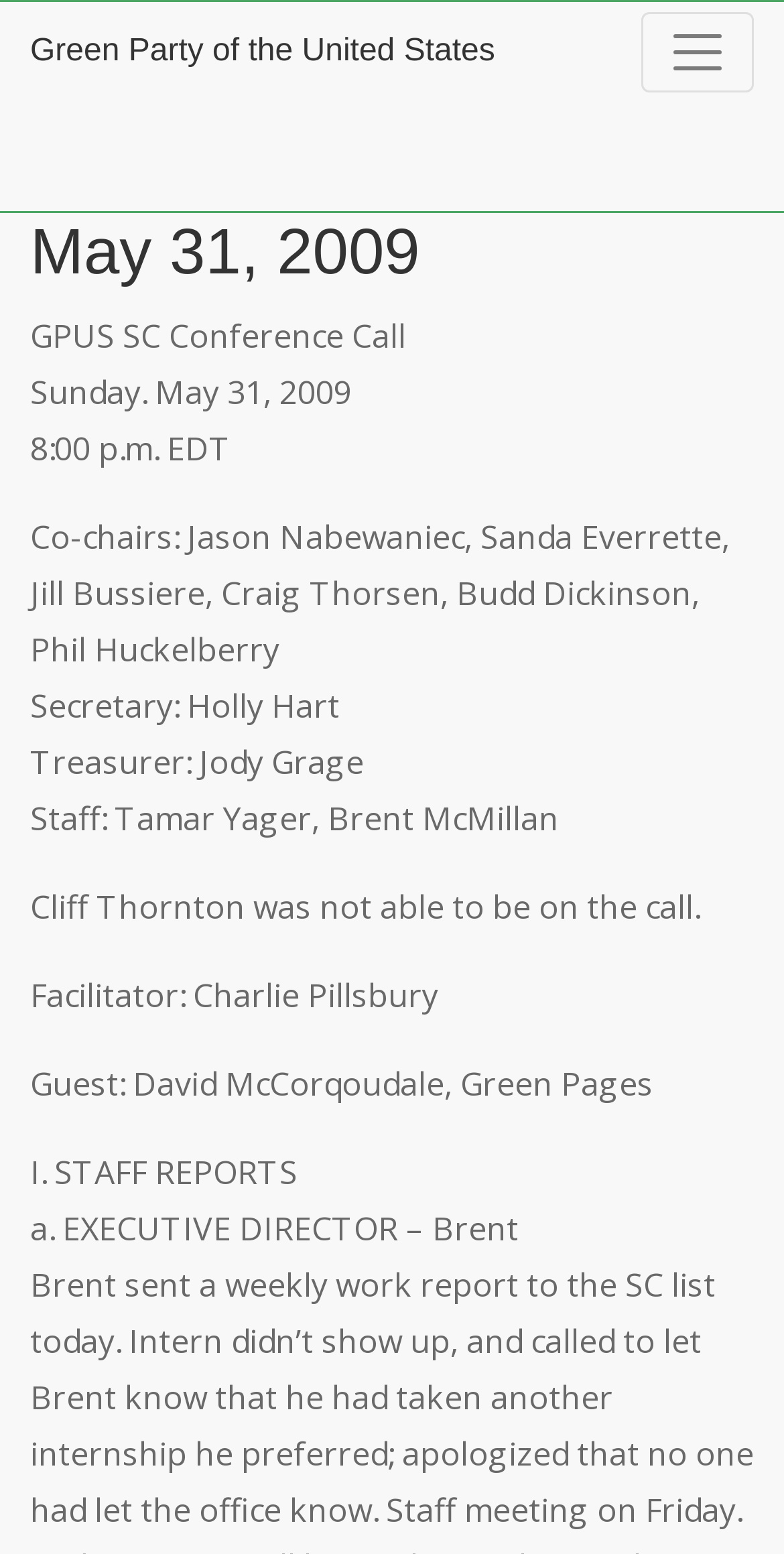Given the description "aria-label="Toggle navigation"", provide the bounding box coordinates of the corresponding UI element.

[0.818, 0.007, 0.962, 0.059]